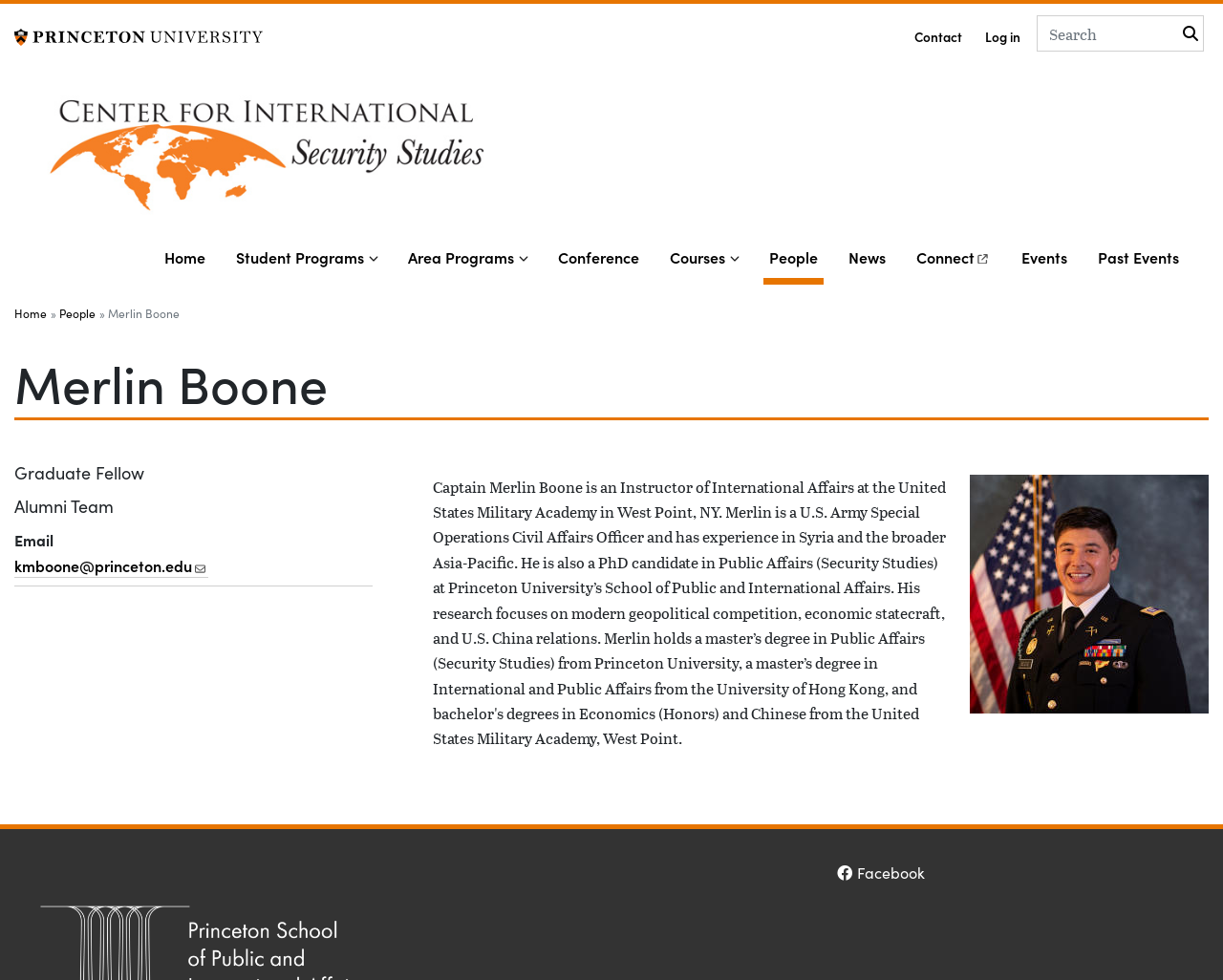Please indicate the bounding box coordinates of the element's region to be clicked to achieve the instruction: "Click on the Home link". Provide the coordinates as four float numbers between 0 and 1, i.e., [left, top, right, bottom].

[0.012, 0.084, 0.66, 0.238]